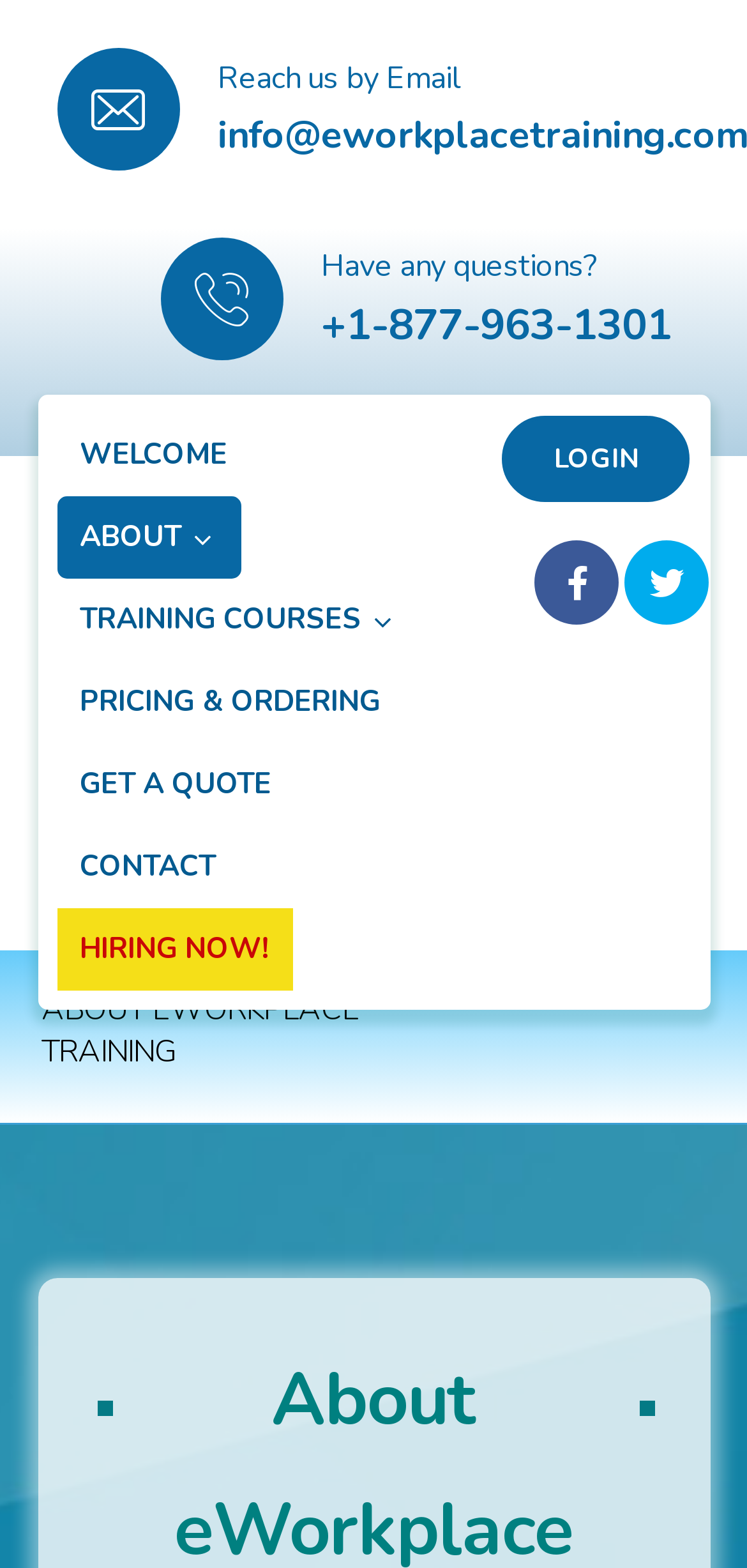Please specify the bounding box coordinates for the clickable region that will help you carry out the instruction: "Login to the system".

[0.673, 0.265, 0.924, 0.32]